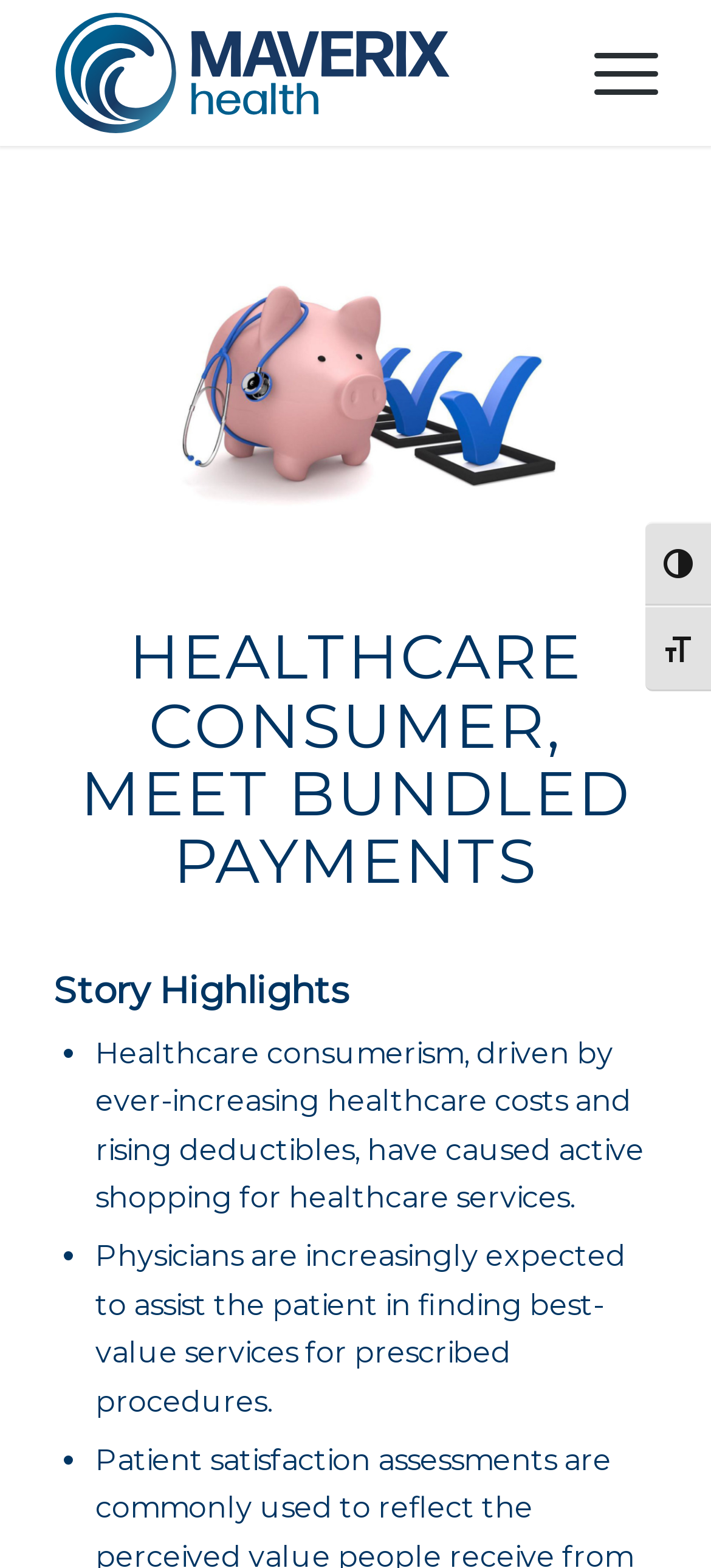Using the details in the image, give a detailed response to the question below:
What is the logo of the website?

The logo of the website is MH_logo-01, which is a graphics document located at the top left corner of the webpage, inside a layout table.